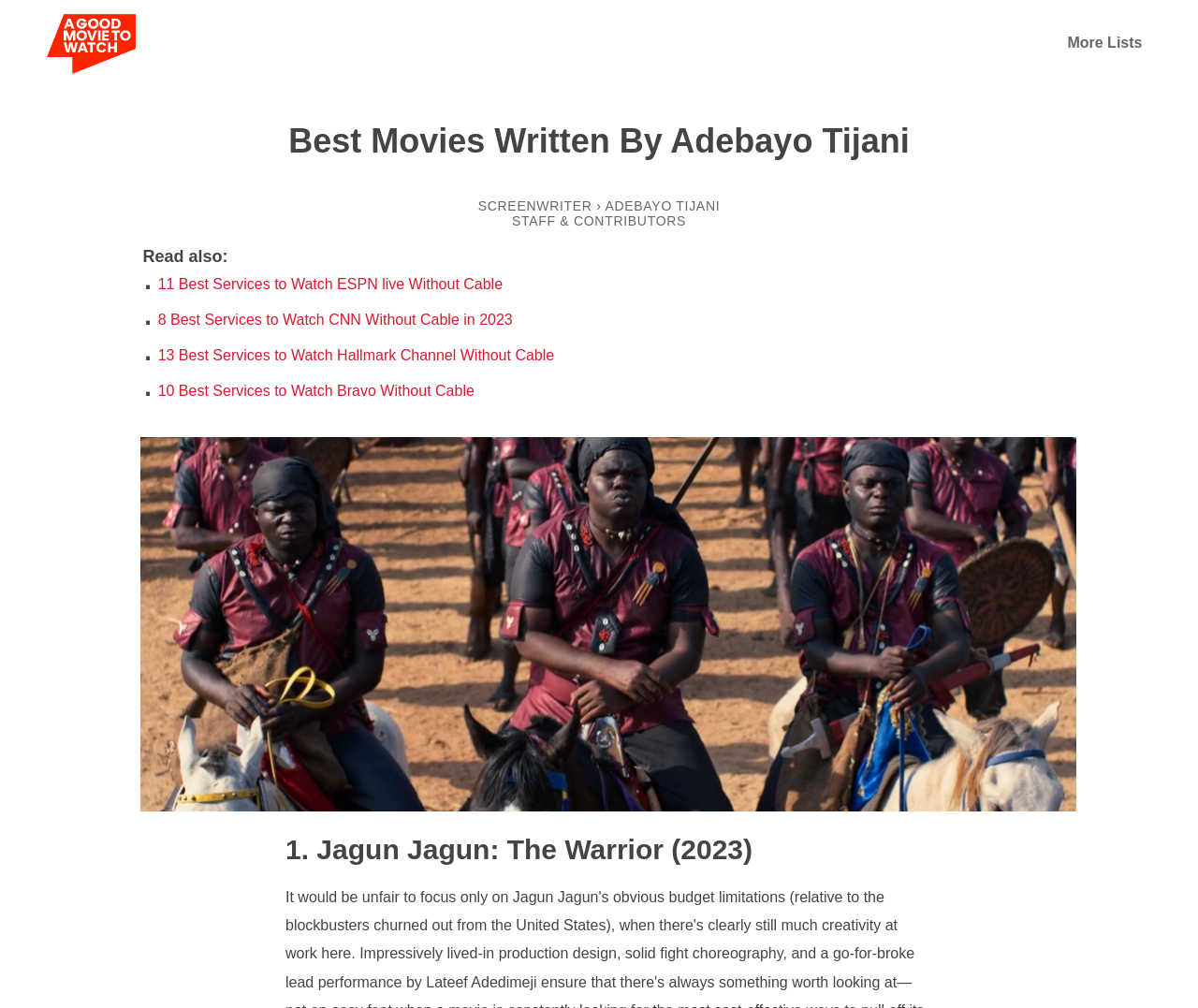What is the name of the screenwriter?
Give a thorough and detailed response to the question.

I found the answer by looking at the header section of the webpage, where it says 'Best Movies Written By Adebayo Tijani'. The name 'Adebayo Tijani' is highlighted as a link, indicating that it is the screenwriter's name.